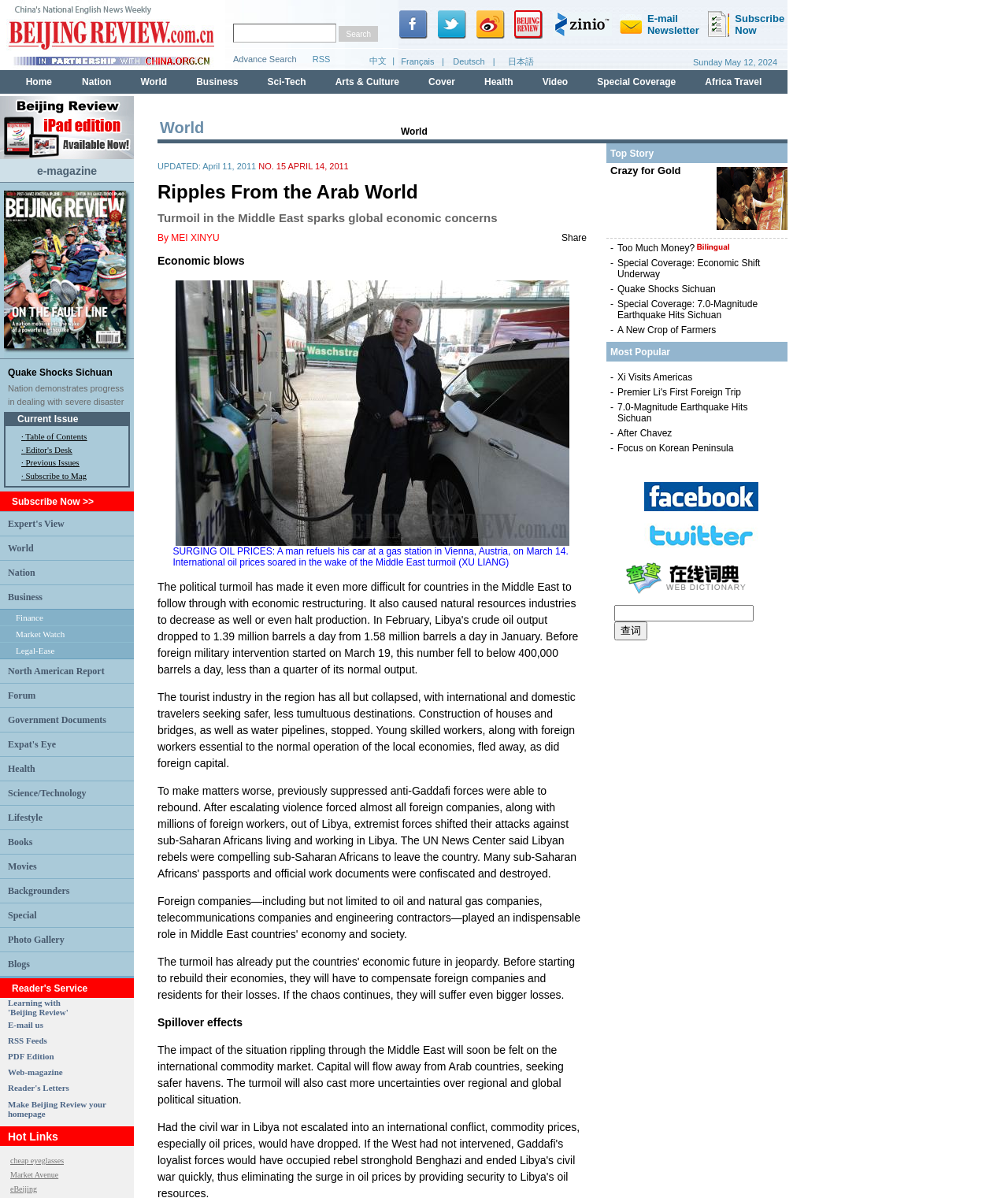What is the name of the section that has the 'Editor's Desk' link?
Based on the screenshot, provide your answer in one word or phrase.

e-magazine